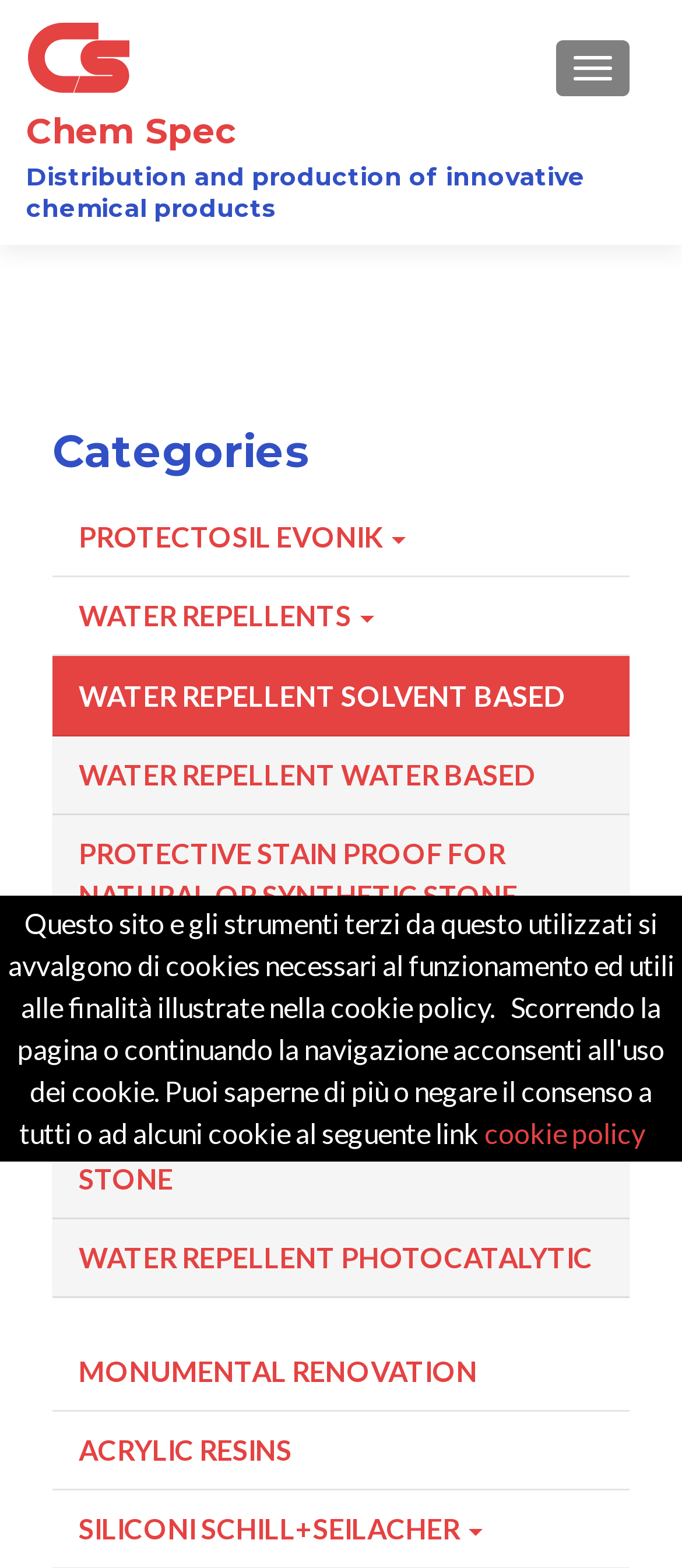What is the company name mentioned on the webpage?
Based on the image, provide your answer in one word or phrase.

Chem Spec